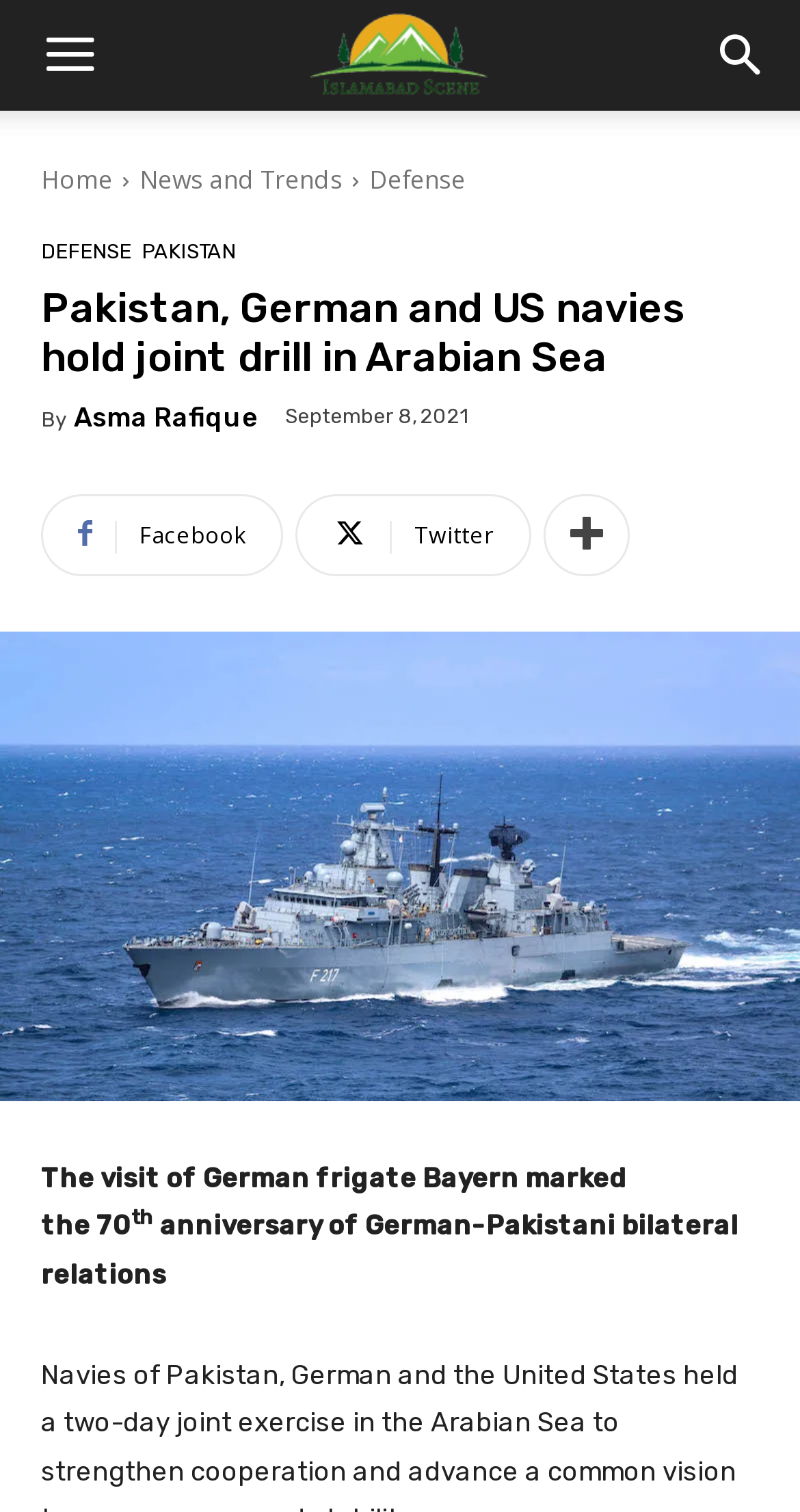Determine the bounding box coordinates of the clickable element necessary to fulfill the instruction: "Read news about Defense". Provide the coordinates as four float numbers within the 0 to 1 range, i.e., [left, top, right, bottom].

[0.462, 0.107, 0.582, 0.13]